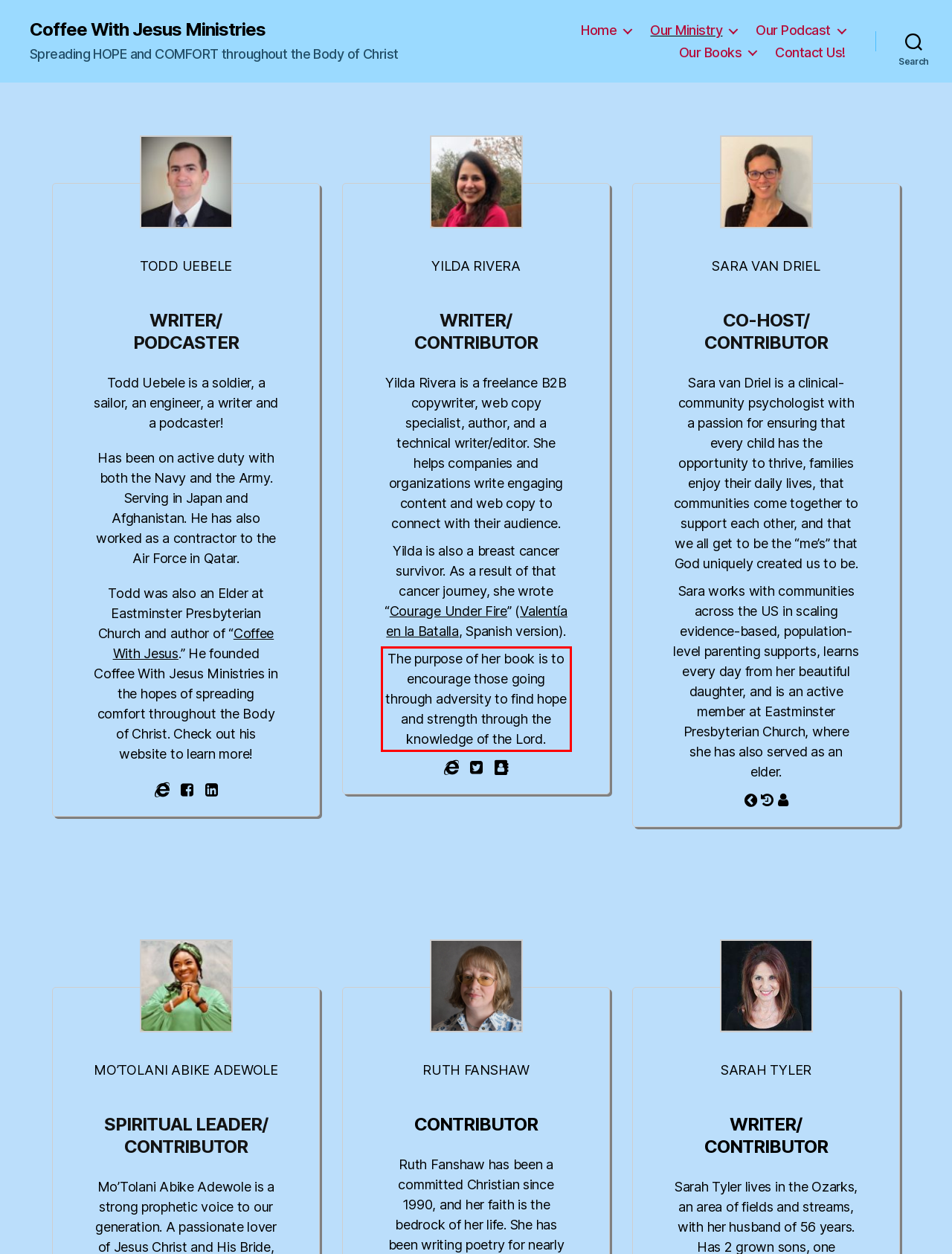With the given screenshot of a webpage, locate the red rectangle bounding box and extract the text content using OCR.

The purpose of her book is to encourage those going through adversity to find hope and strength through the knowledge of the Lord.